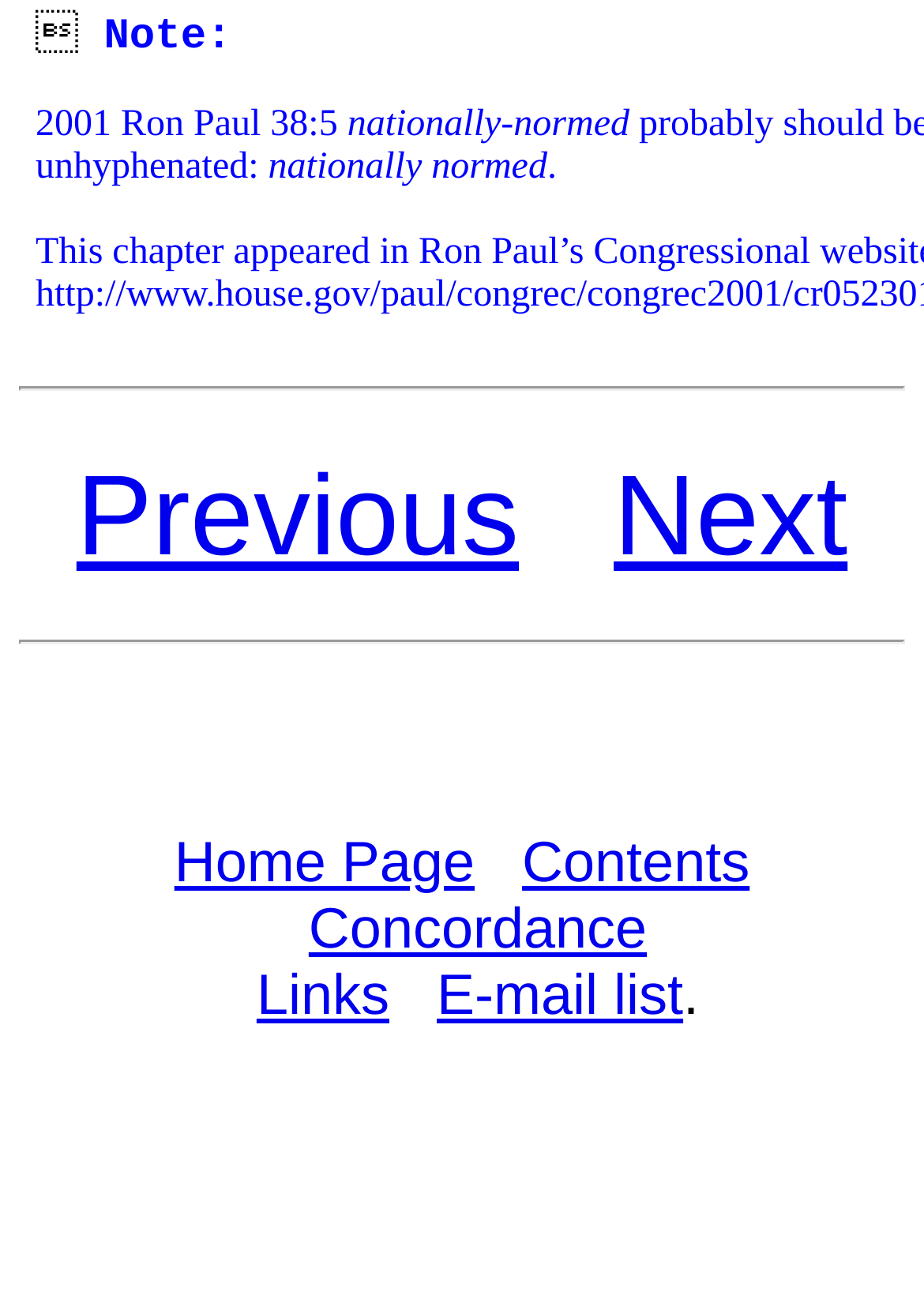Use a single word or phrase to answer the question: 
How many horizontal separators are on the webpage?

2